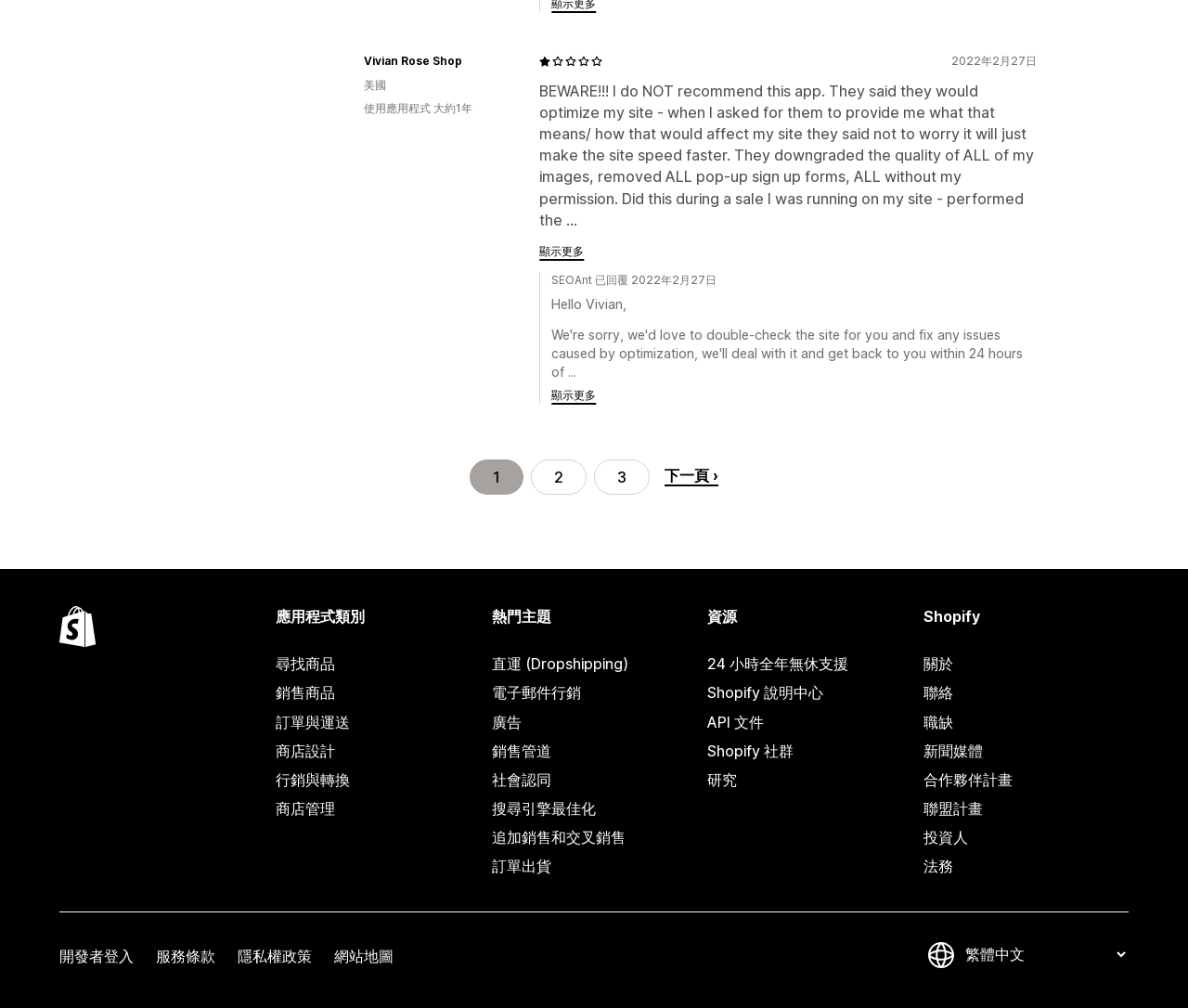Can you provide the bounding box coordinates for the element that should be clicked to implement the instruction: "Click the link to contact"?

[0.777, 0.673, 0.95, 0.702]